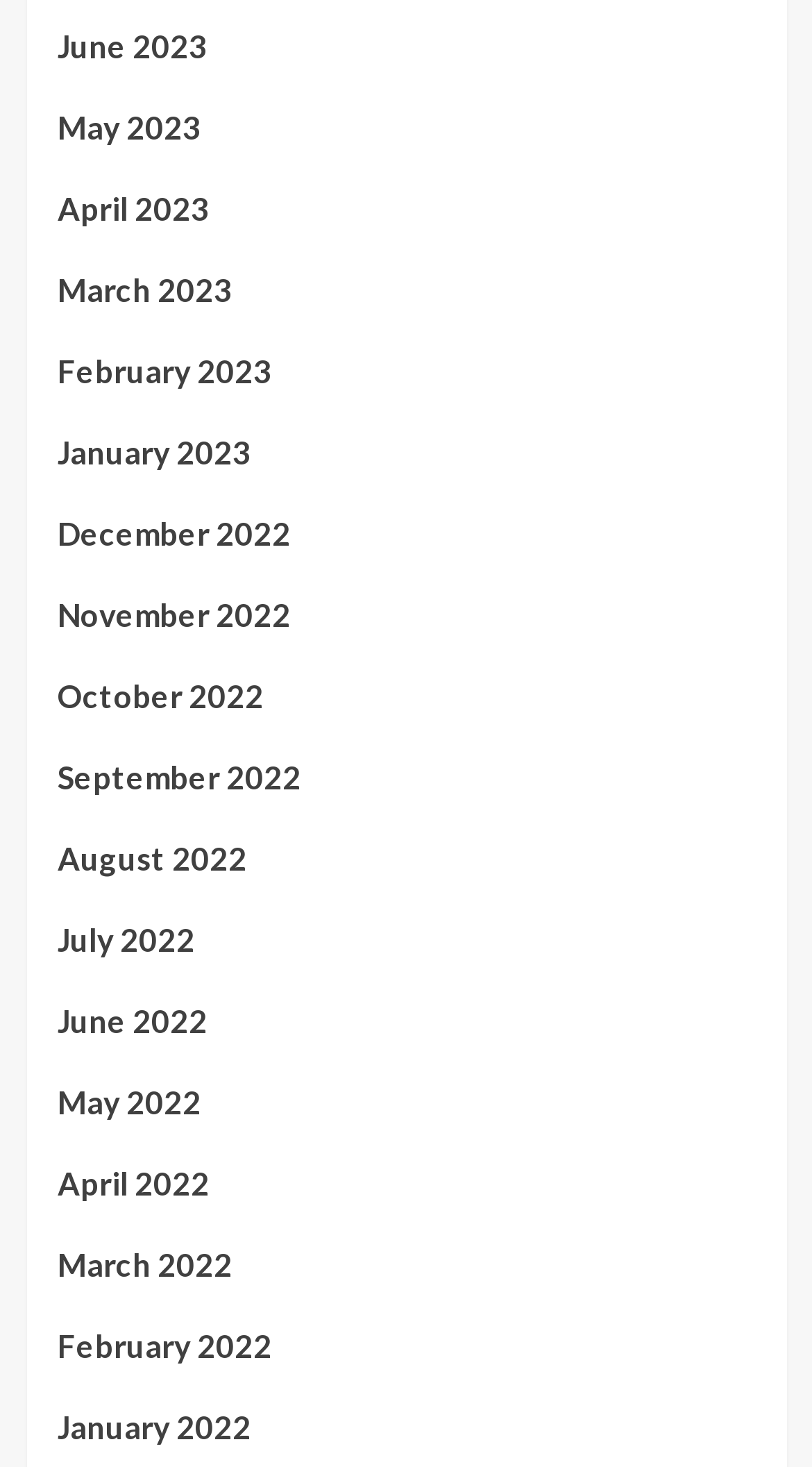Respond with a single word or phrase for the following question: 
What is the common format of the link texts?

Month YYYY